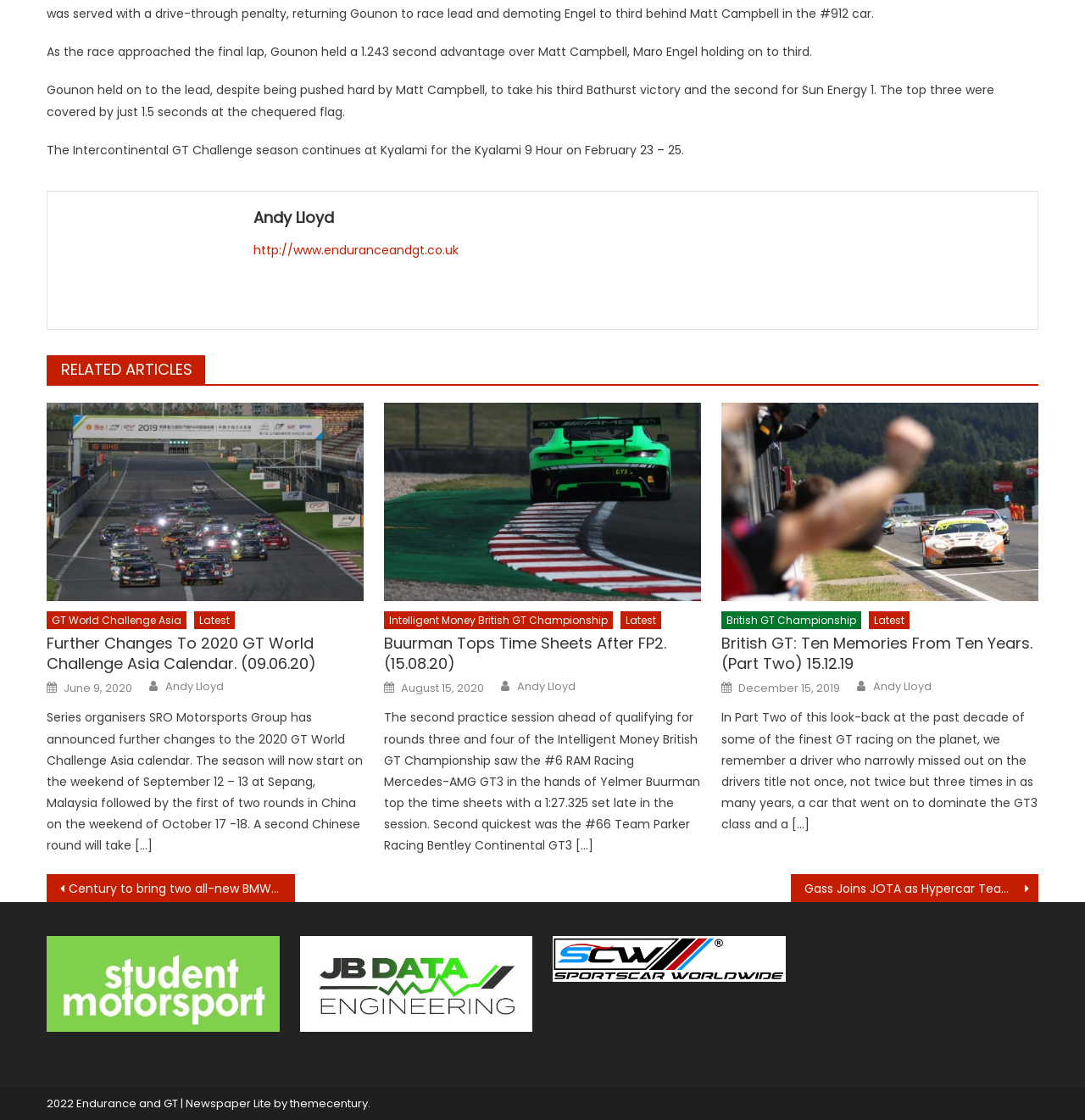Specify the bounding box coordinates for the region that must be clicked to perform the given instruction: "Read the post about British GT: Ten Memories From Ten Years".

[0.665, 0.36, 0.957, 0.537]